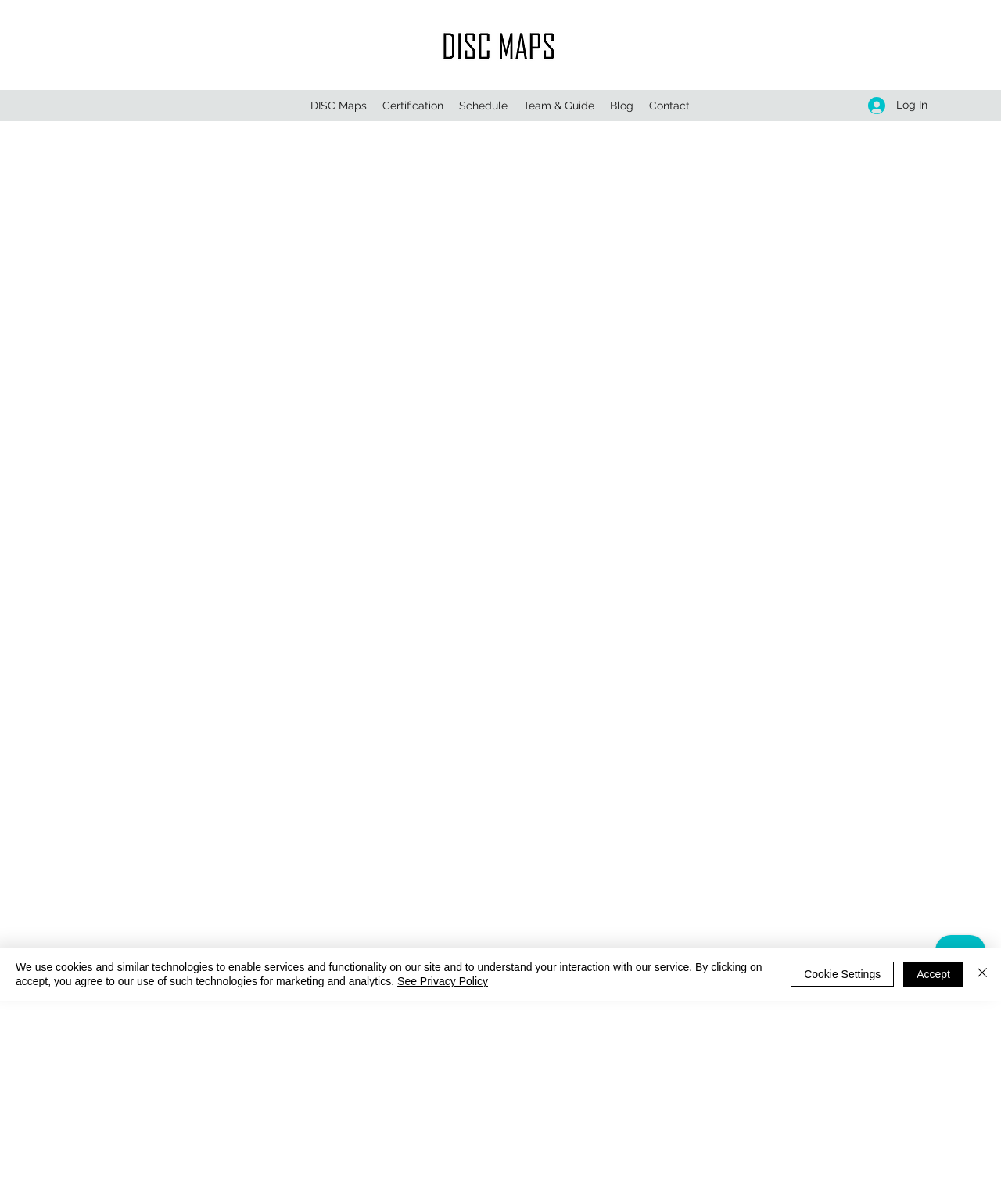Identify the bounding box of the HTML element described here: "alt="NIP Logo"". Provide the coordinates as four float numbers between 0 and 1: [left, top, right, bottom].

None